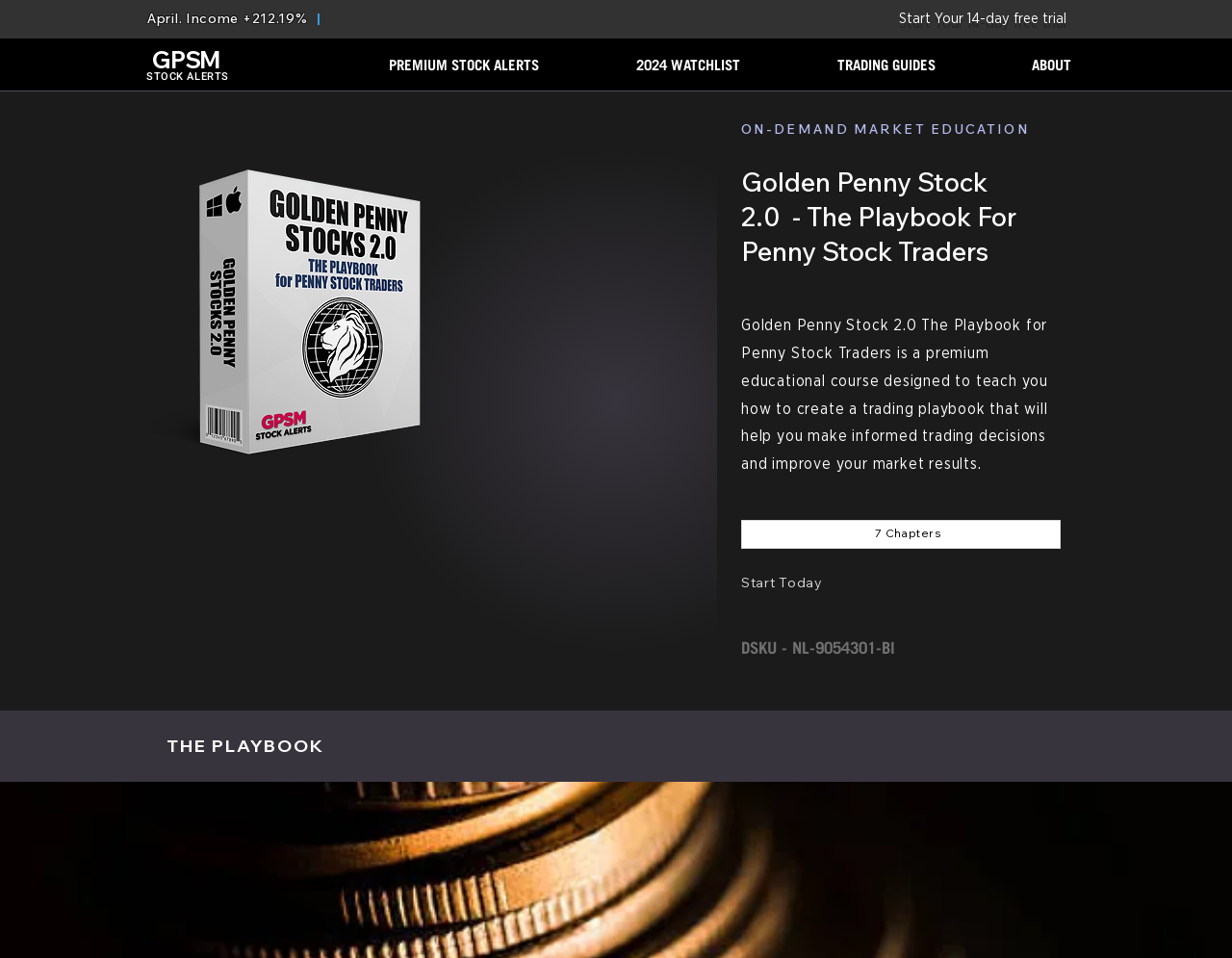Identify the bounding box coordinates of the region I need to click to complete this instruction: "Click the 'Start Your 14-day free trial' button".

[0.73, 0.008, 0.866, 0.028]